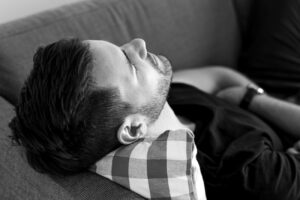Give a detailed account of the visual elements in the image.

This image captures a peaceful moment of a man resting on a couch, suggesting a serene ambiance ideal for relaxation. The black-and-white aesthetic emphasizes the tranquility of the scene, drawing attention to his serene expression and the gentle contours of his face. He is reclining against a plaid-patterned pillow, which adds a touch of comfort to the setting. The subtle details, like his stylish haircut and the watch on his wrist, hint at a casual yet thoughtful lifestyle. This image is evocative of themes related to mental health and the importance of restorative sleep, aligning with the overarching message of strategies for improving mental well-being through adequate rest.